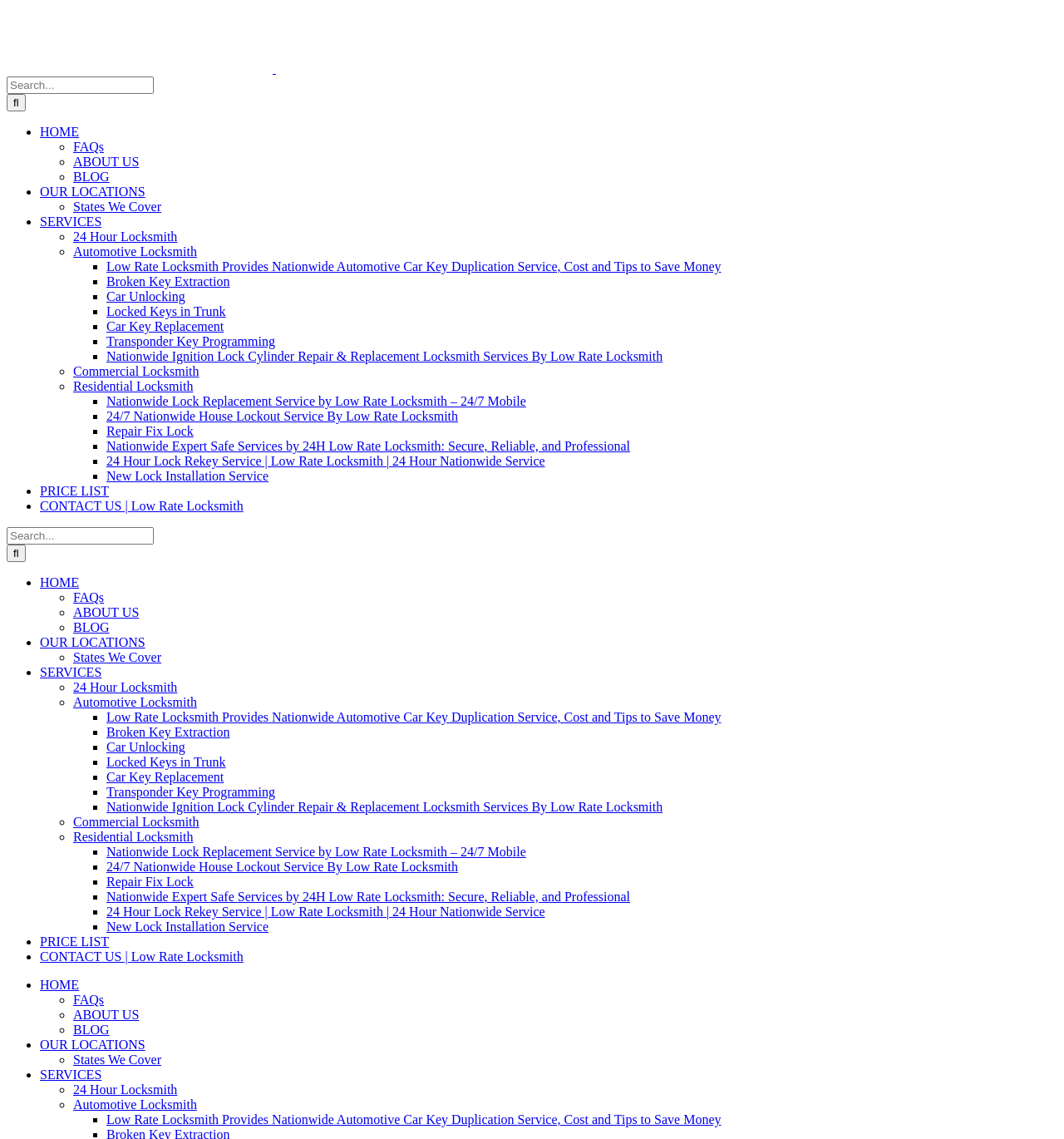Produce an extensive caption that describes everything on the webpage.

This webpage is about Low Rate Automotive Locksmith, a company that provides various locksmith services. At the top left corner, there is a logo of Low Rate Locksmith, which is a small image. Next to the logo, there is a navigation menu with links to different sections of the website, including "HOME", "FAQs", "ABOUT US", "BLOG", "OUR LOCATIONS", "SERVICES", and more. 

Below the navigation menu, there is a search bar where users can search for specific keywords. The search bar is accompanied by a search button with a magnifying glass icon.

The main content of the webpage is divided into sections, each with a list of links to specific services offered by Low Rate Locksmith. These services include "24 Hour Locksmith", "Automotive Locksmith", "Broken Key Extraction", "Car Unlocking", and many more. Each link is preceded by a list marker, which is either a bullet point or a square symbol.

At the bottom of the webpage, there is another navigation menu that is identical to the one at the top. This menu is sticky, meaning it remains at the bottom of the screen even when the user scrolls down.

Throughout the webpage, there are no images other than the logo of Low Rate Locksmith. The layout is clean and organized, with clear headings and concise text.